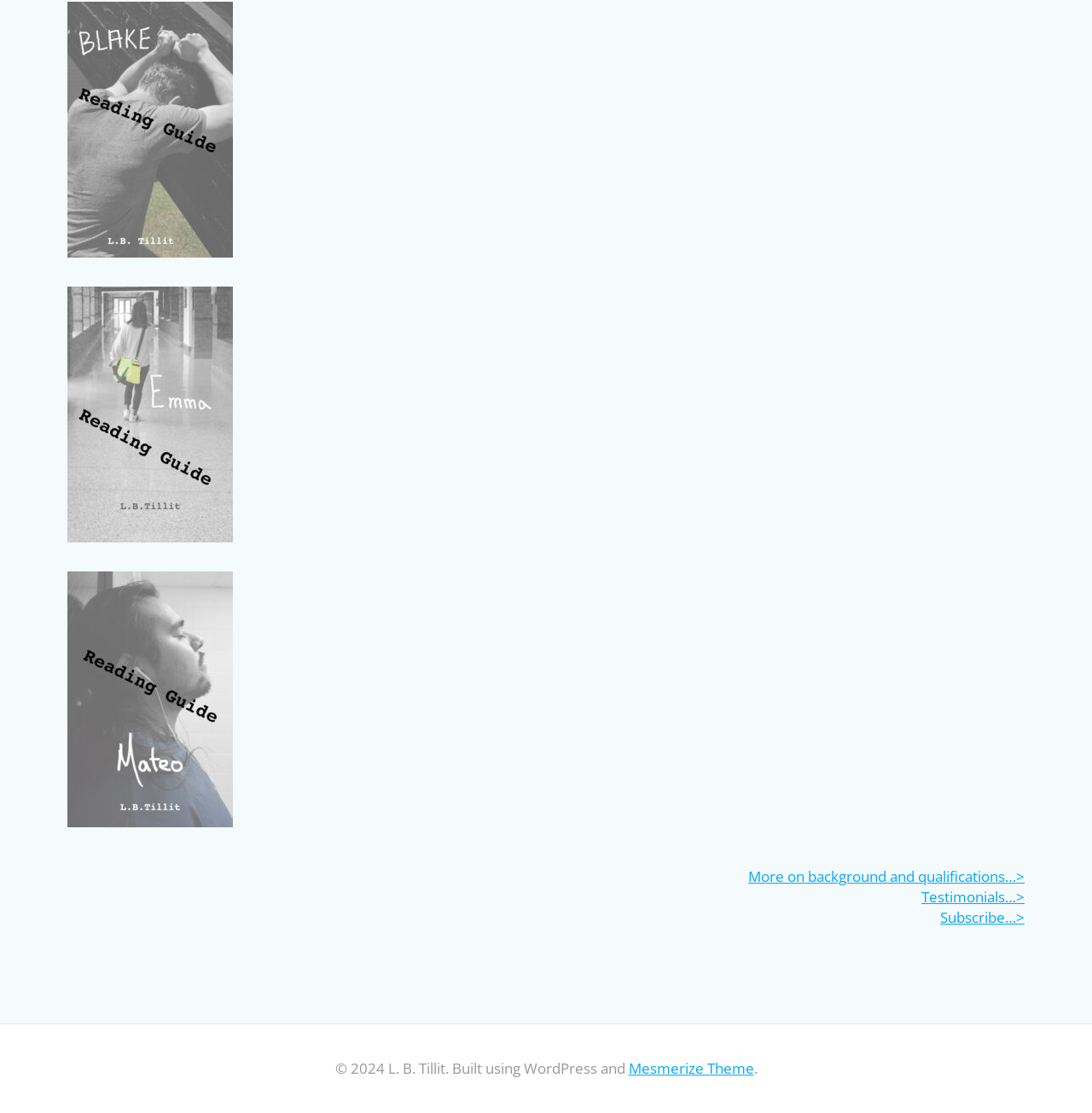Respond with a single word or phrase to the following question: What is the theme of the website?

Mesmerize